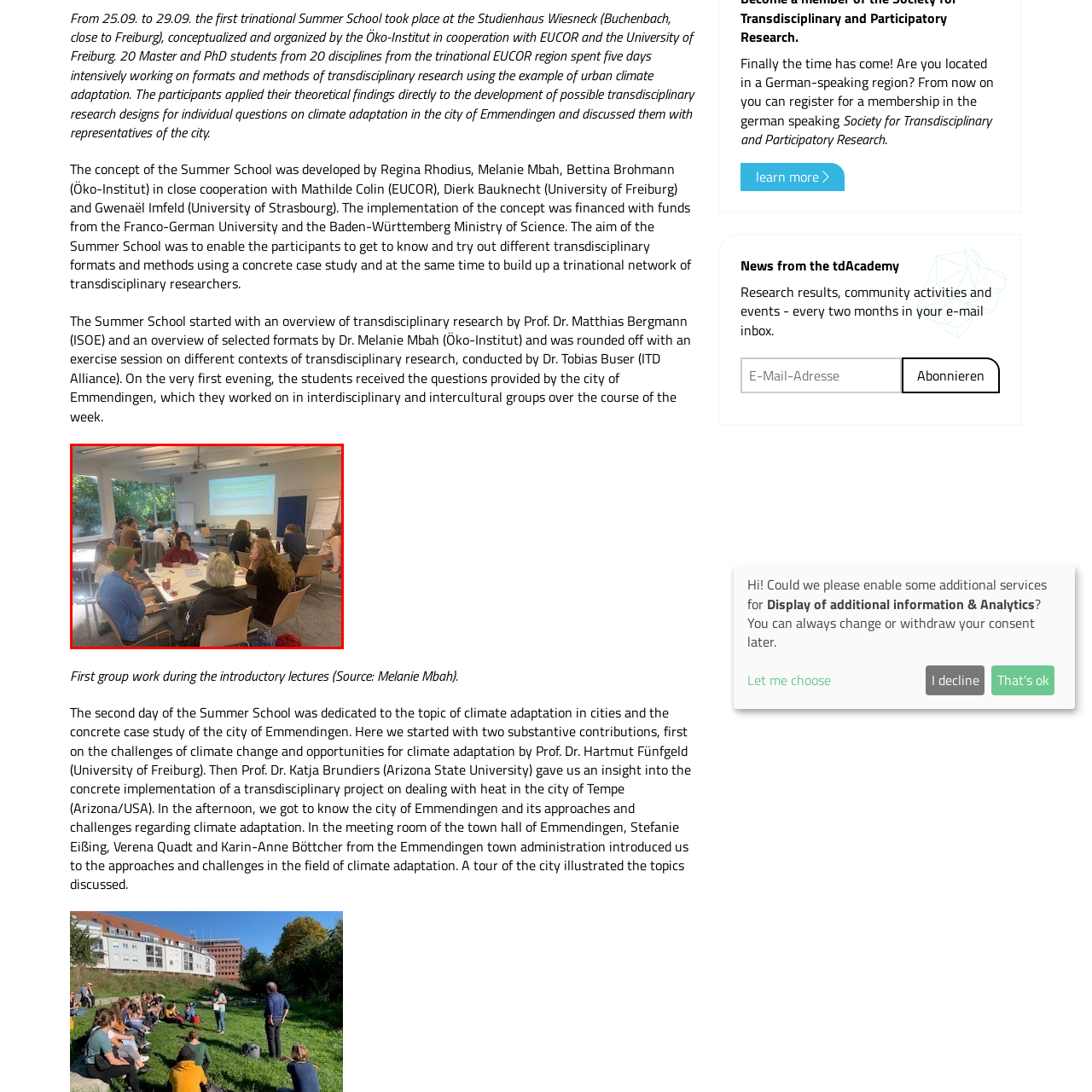Explain in detail what is shown in the red-bordered image.

The image captures a dynamic and interactive session during the Summer School held from September 25 to 29 at the Studienhaus Wiesneck in Buchenbach, near Freiburg. A group of students from various disciplines engages in lively discussions and collaborative group work, reflecting the transdisciplinary approach emphasized throughout the program. The setting is bright and open, with large windows allowing natural light to illuminate the room. 

In the background, a presentation on transdisciplinary research methods is displayed, indicating the focus of the day's activities. Participants, likely Master’s and PhD students, can be seen actively sharing ideas, taking notes, and working together on climate adaptation challenges in urban areas, particularly relating to the city of Emmendingen. This collaborative experience not only aims to enhance their understanding of theoretical concepts but also encourages networking among young researchers committed to addressing pressing issues in climate change.